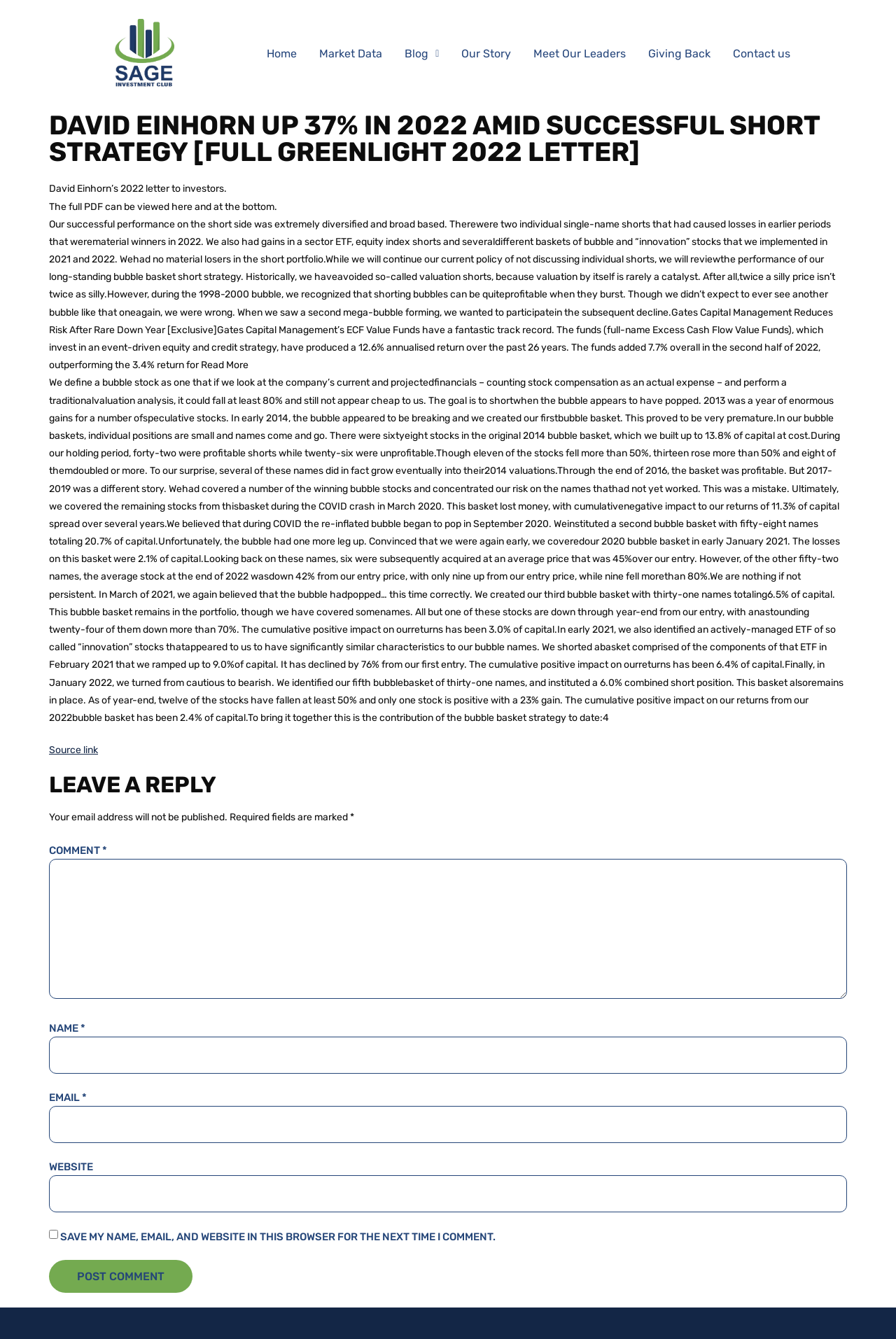Please identify the bounding box coordinates of where to click in order to follow the instruction: "Click the 'Source link'".

[0.055, 0.556, 0.109, 0.565]